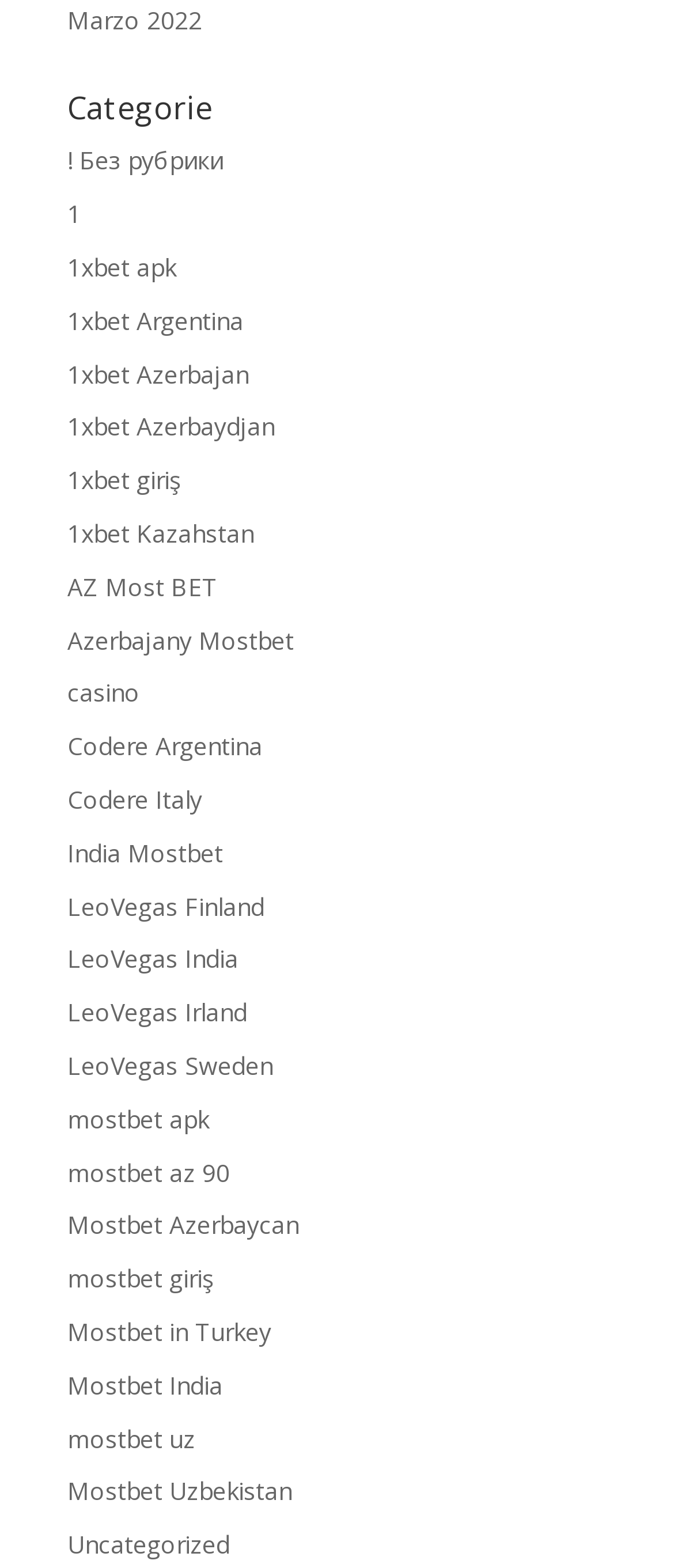Use the information in the screenshot to answer the question comprehensively: What is the first country mentioned?

I looked at the links on the webpage and found that the first country mentioned is Argentina, which is part of the link '1xbet Argentina'.